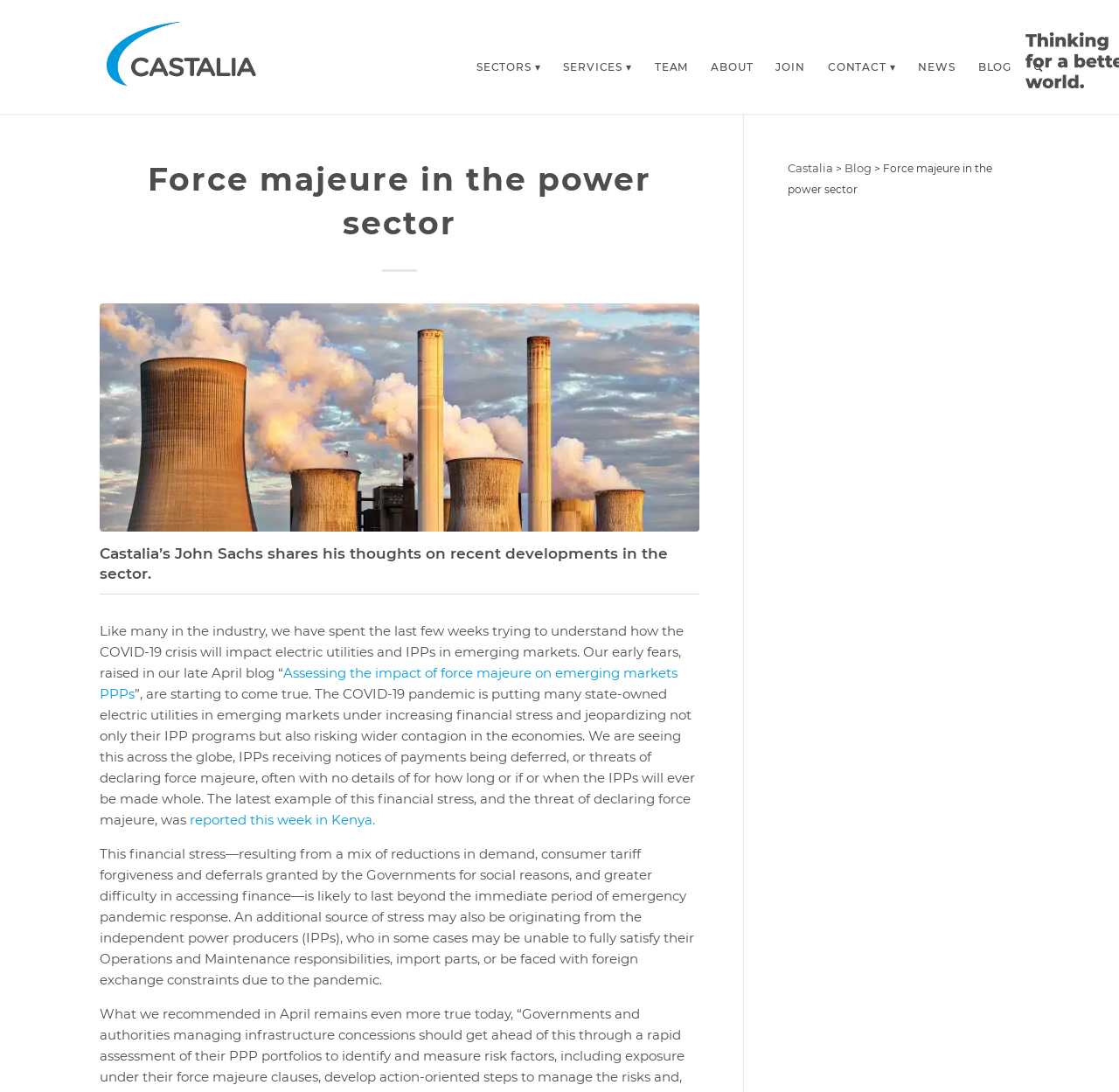Please determine the bounding box coordinates of the element's region to click in order to carry out the following instruction: "Go to the SECTORS page". The coordinates should be four float numbers between 0 and 1, i.e., [left, top, right, bottom].

[0.416, 0.0, 0.493, 0.114]